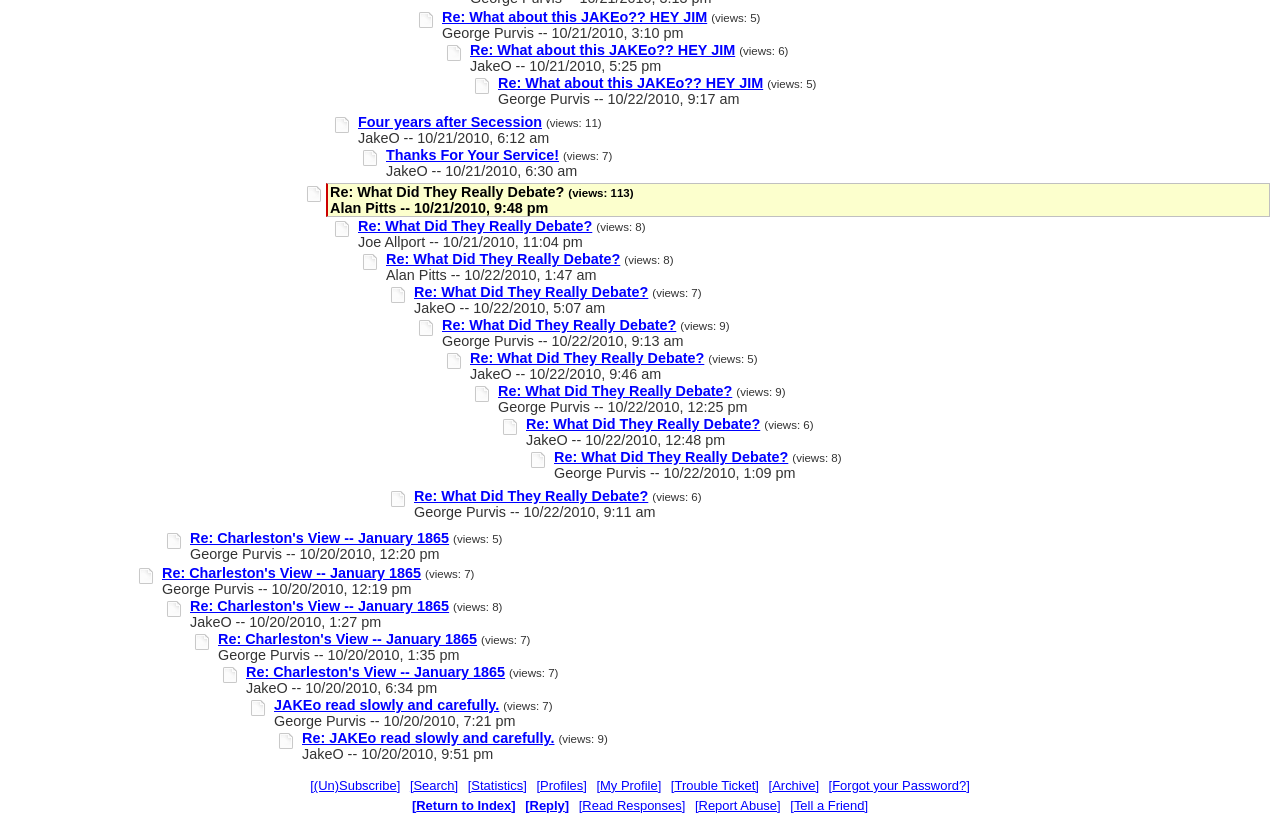Identify the bounding box coordinates of the clickable region to carry out the given instruction: "View the topic 'Four years after Secession'".

[0.28, 0.14, 0.423, 0.16]